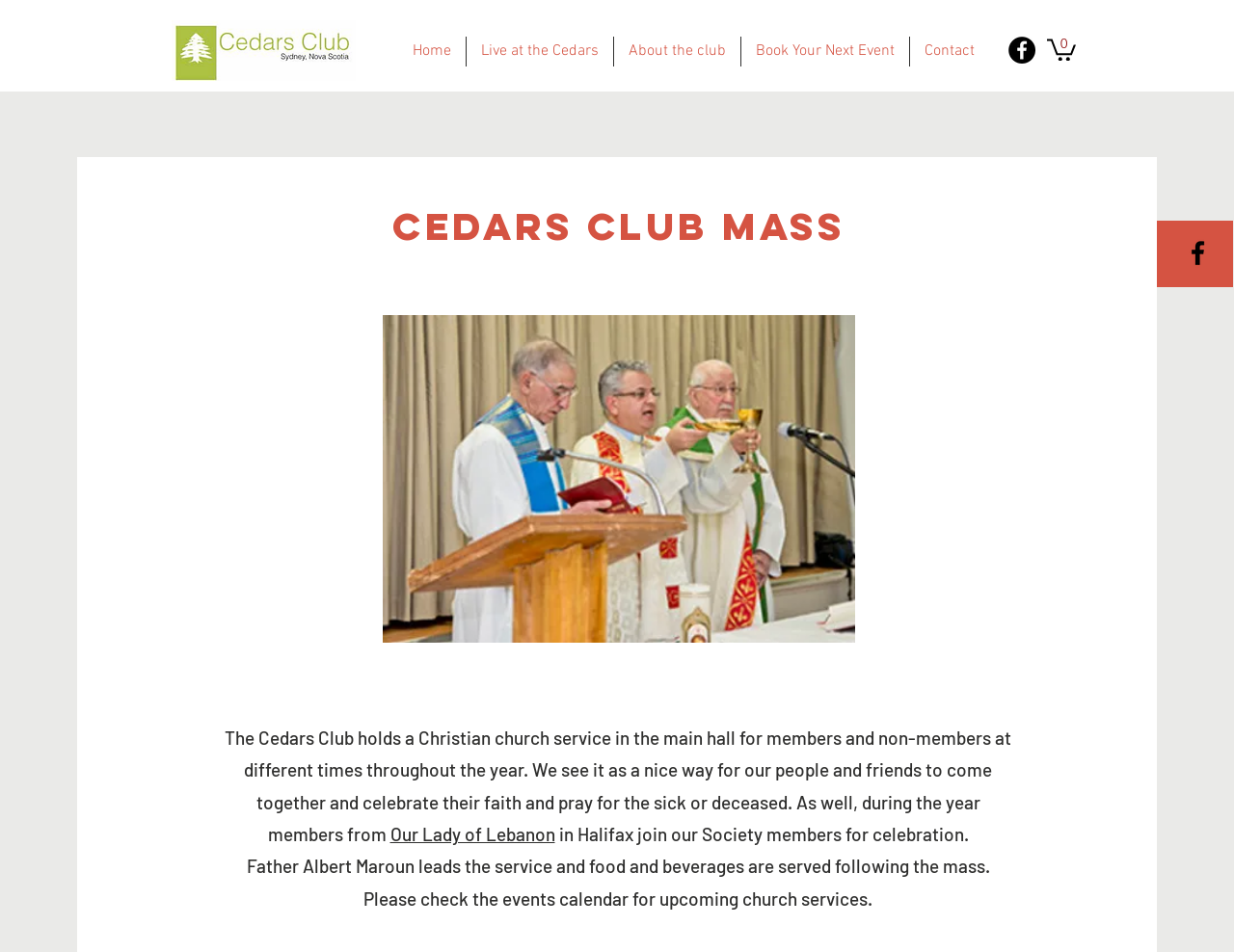Explain the features and main sections of the webpage comprehensively.

The webpage is about the Cedars Club, a Christian organization. At the top left, there is the Cedars logo. Below the logo, there is a navigation menu with five links: "Home", "Live at the Cedars", "About the club", "Book Your Next Event", and "Contact". 

To the right of the navigation menu, there is a cart button with zero items. Above the cart button, there is a social bar with a Facebook icon. 

The main content of the webpage is about the Christian church service held at the Cedars Club. The title "Cedars club mass" is prominently displayed. The text explains that the club holds Christian church services in the main hall for members and non-members at different times throughout the year. It also mentions that members from Our Lady of Lebanon in Halifax join the Society members for celebration. 

The webpage also mentions that Father Albert Maroun leads the service, and food and beverages are served following the mass. Finally, it reminds visitors to check the events calendar for upcoming church services.